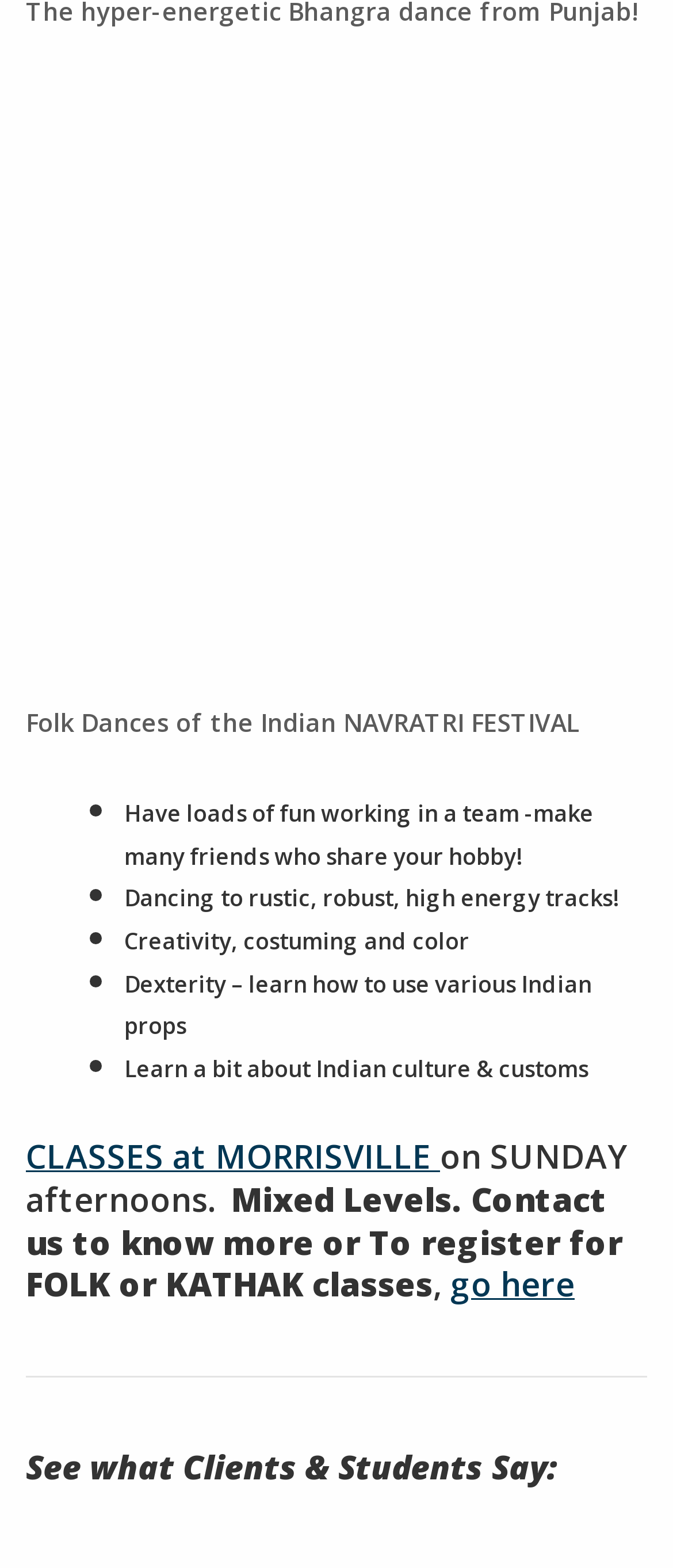Identify the bounding box coordinates for the UI element mentioned here: "CLASSES at MORRISVILLE". Provide the coordinates as four float values between 0 and 1, i.e., [left, top, right, bottom].

[0.038, 0.723, 0.654, 0.752]